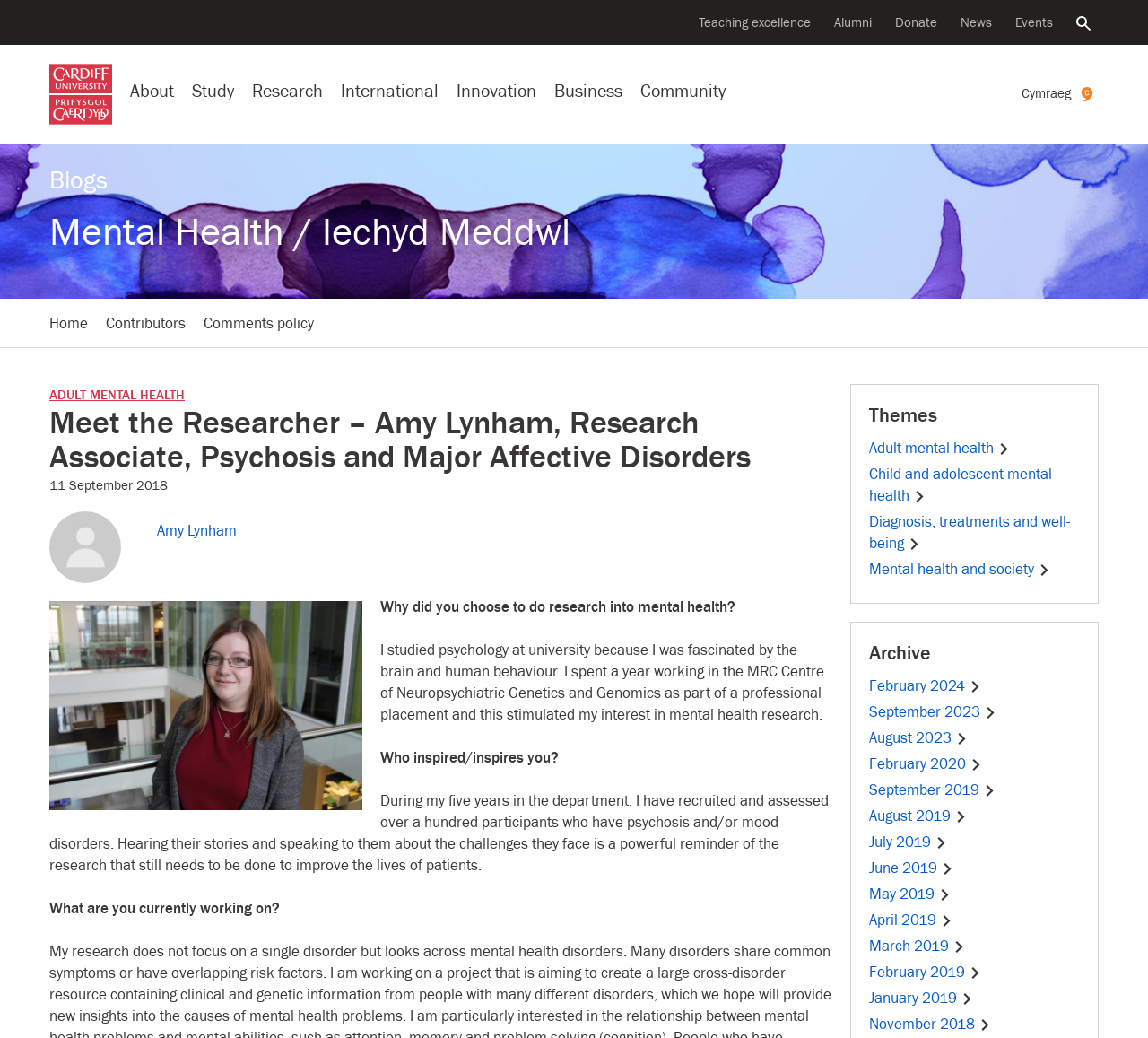Kindly determine the bounding box coordinates of the area that needs to be clicked to fulfill this instruction: "Read Amy Lynham's profile".

[0.043, 0.493, 0.121, 0.562]